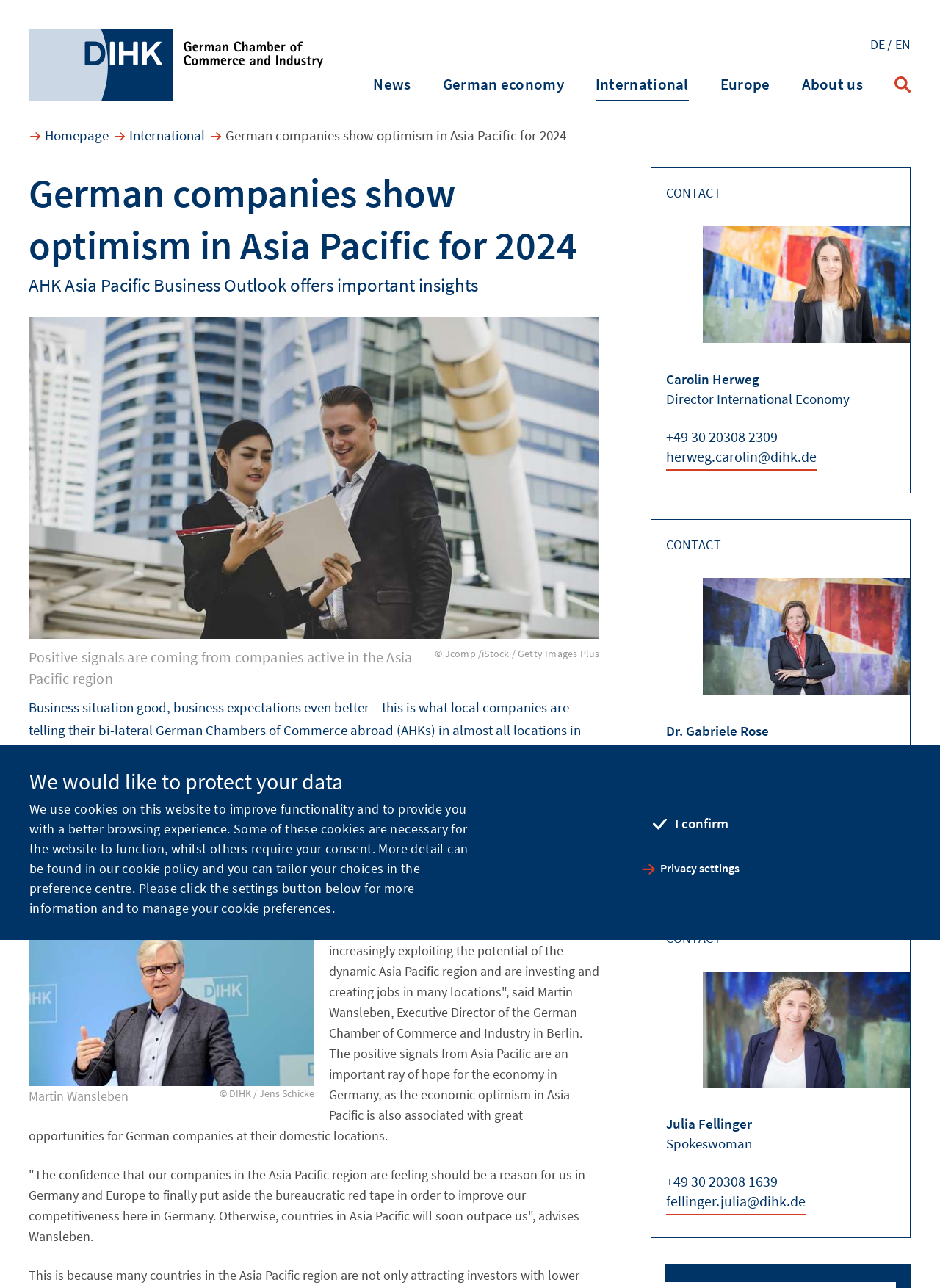What is the name of the person quoted in the article?
Provide a thorough and detailed answer to the question.

The article quotes a person named Martin Wansleben, who is the Executive Director of the German Chamber of Commerce and Industry in Berlin. His quote is mentioned in the article section of the webpage.